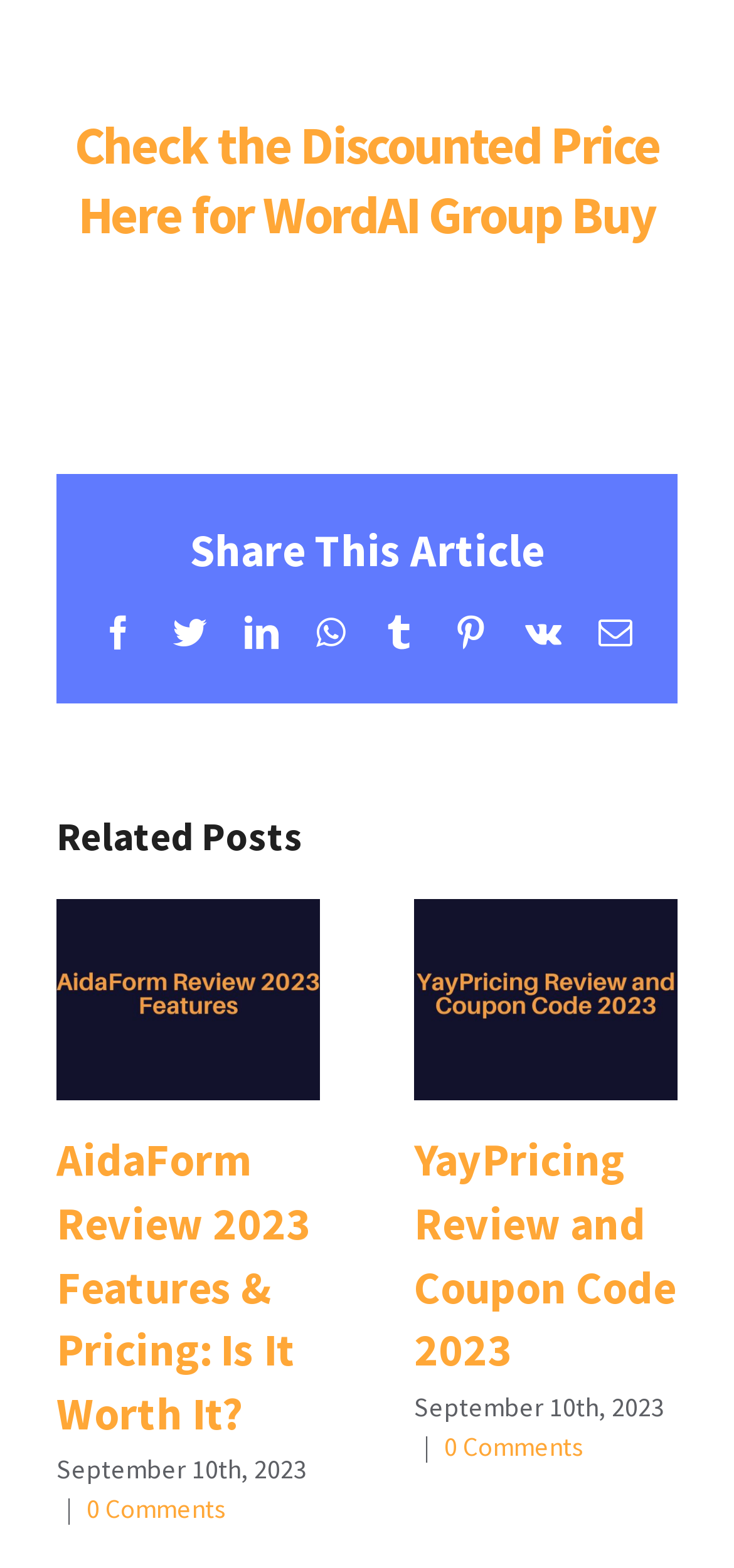Specify the bounding box coordinates of the element's region that should be clicked to achieve the following instruction: "Read the AidaForm Review 2023". The bounding box coordinates consist of four float numbers between 0 and 1, in the format [left, top, right, bottom].

[0.077, 0.574, 0.436, 0.702]